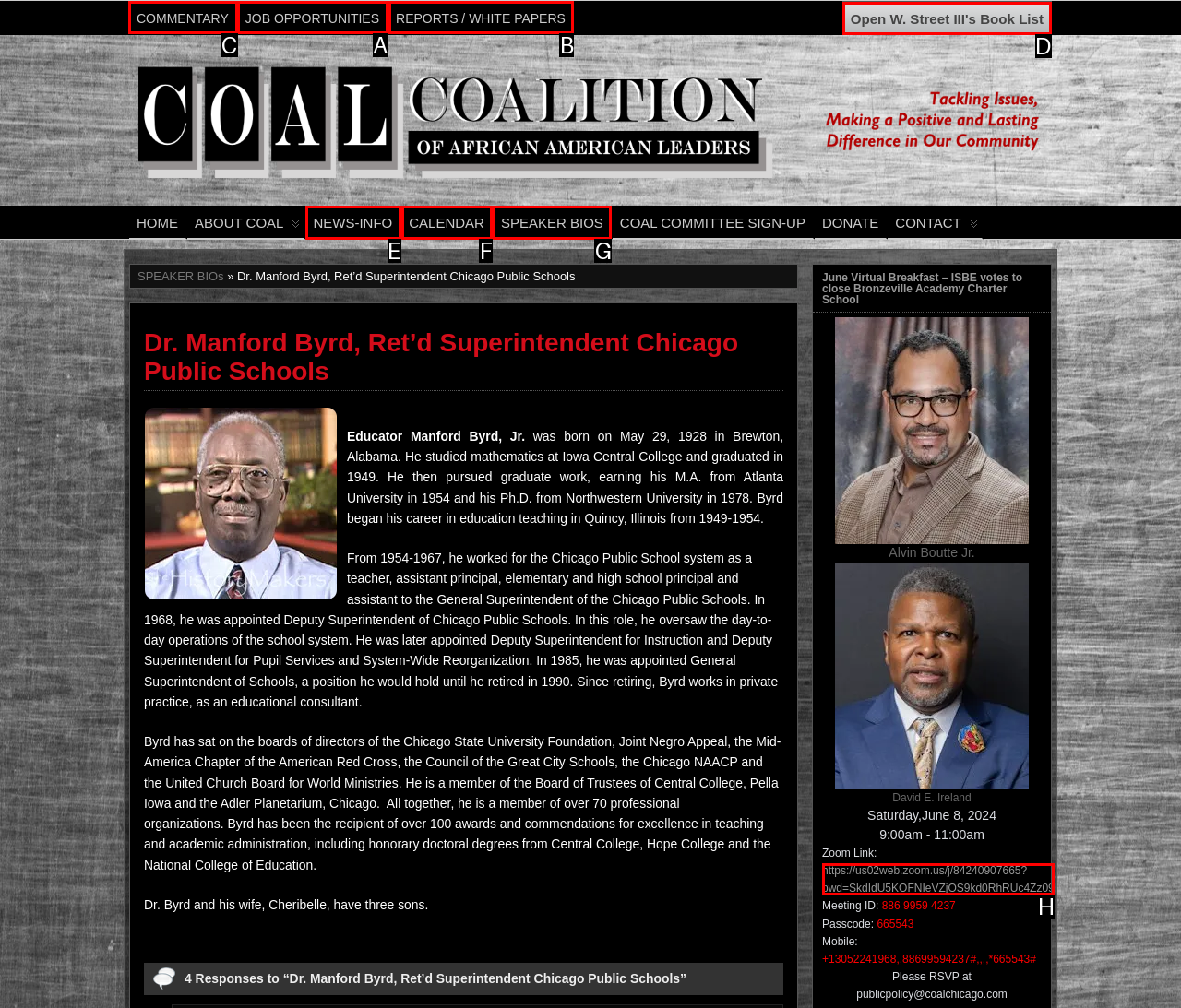Select the appropriate HTML element that needs to be clicked to execute the following task: Read the commentary. Respond with the letter of the option.

C